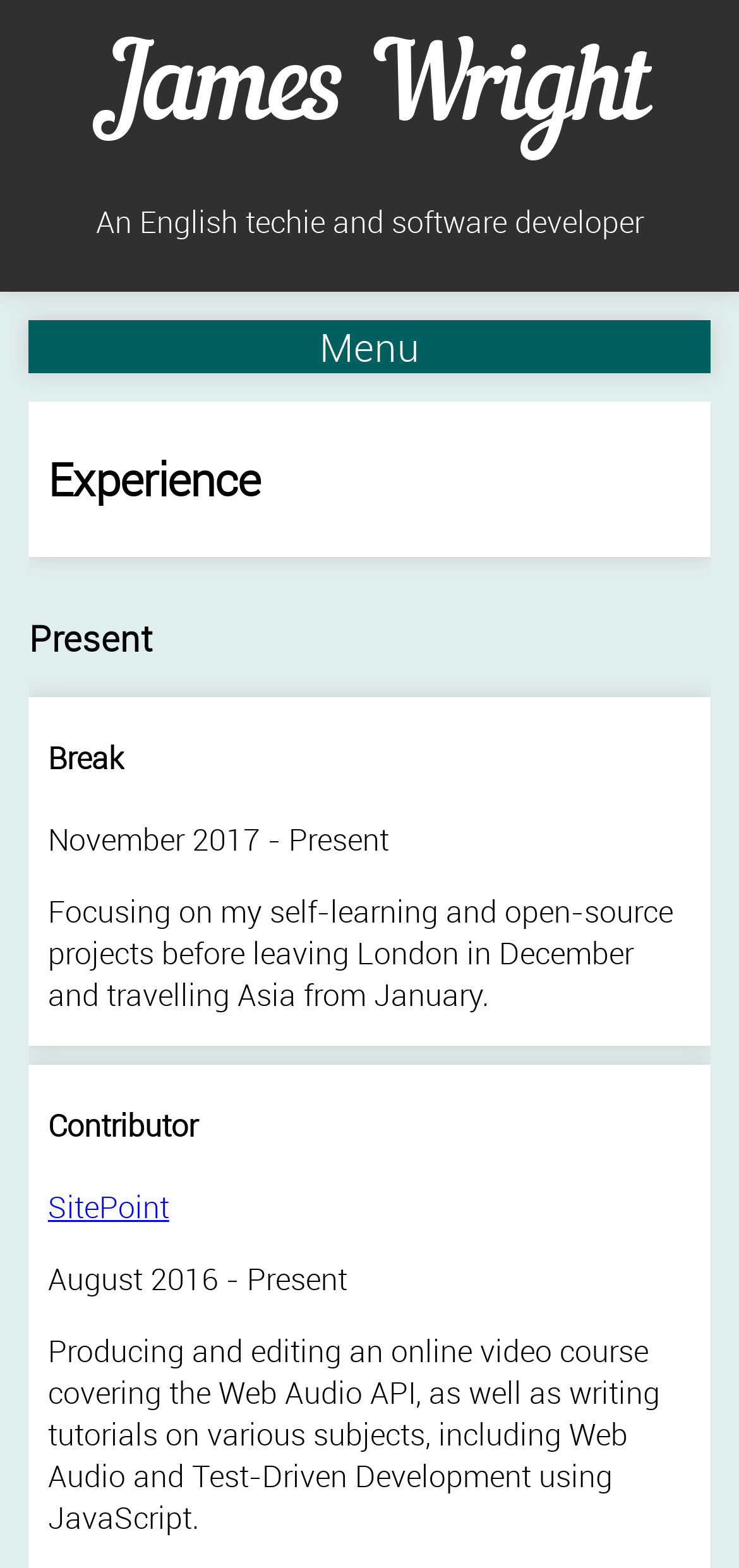Please specify the bounding box coordinates of the region to click in order to perform the following instruction: "Click the Skills link".

[0.039, 0.34, 0.961, 0.39]